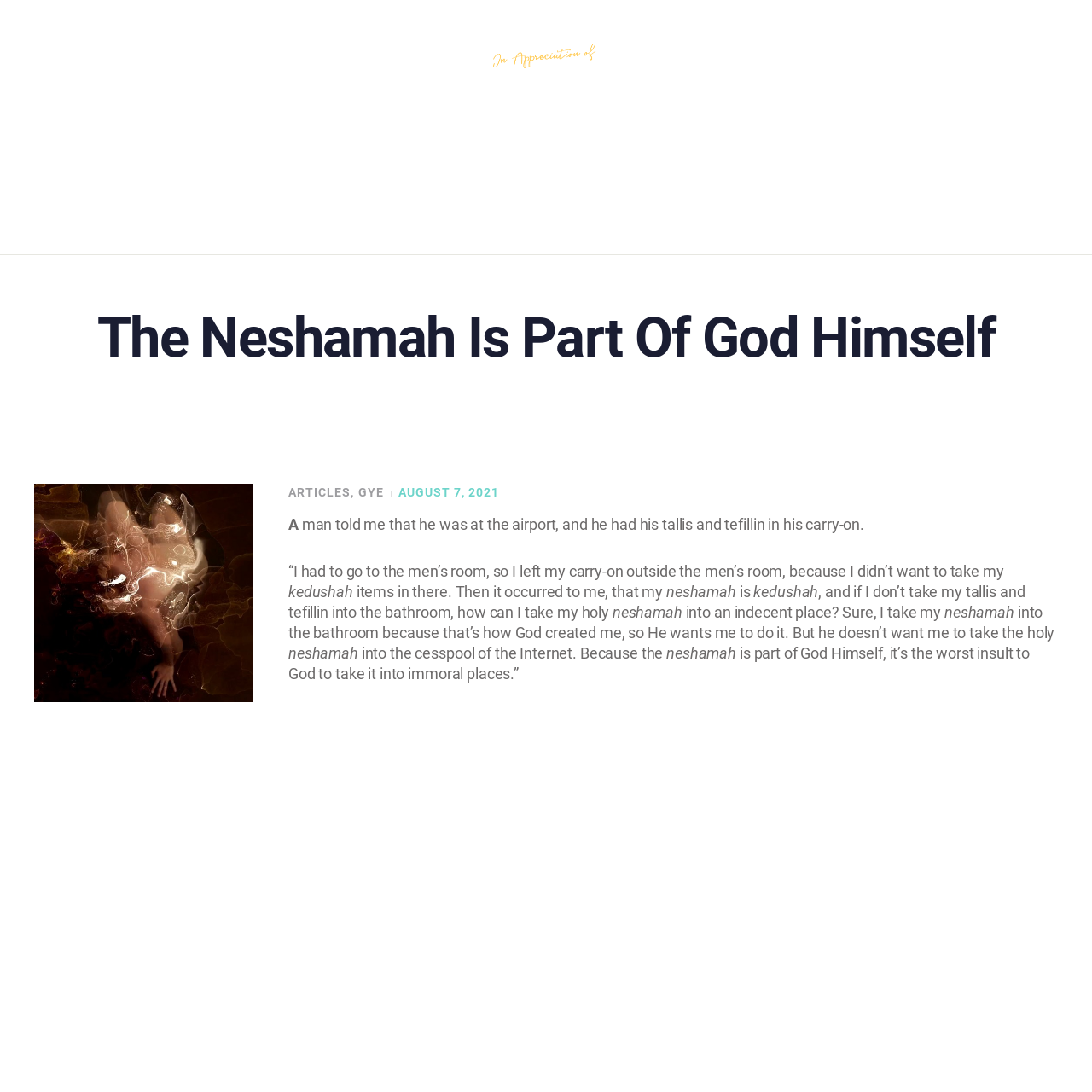What is the name of the rabbi in the image?
Based on the visual content, answer with a single word or a brief phrase.

Rabbi Abraham J. Twerski